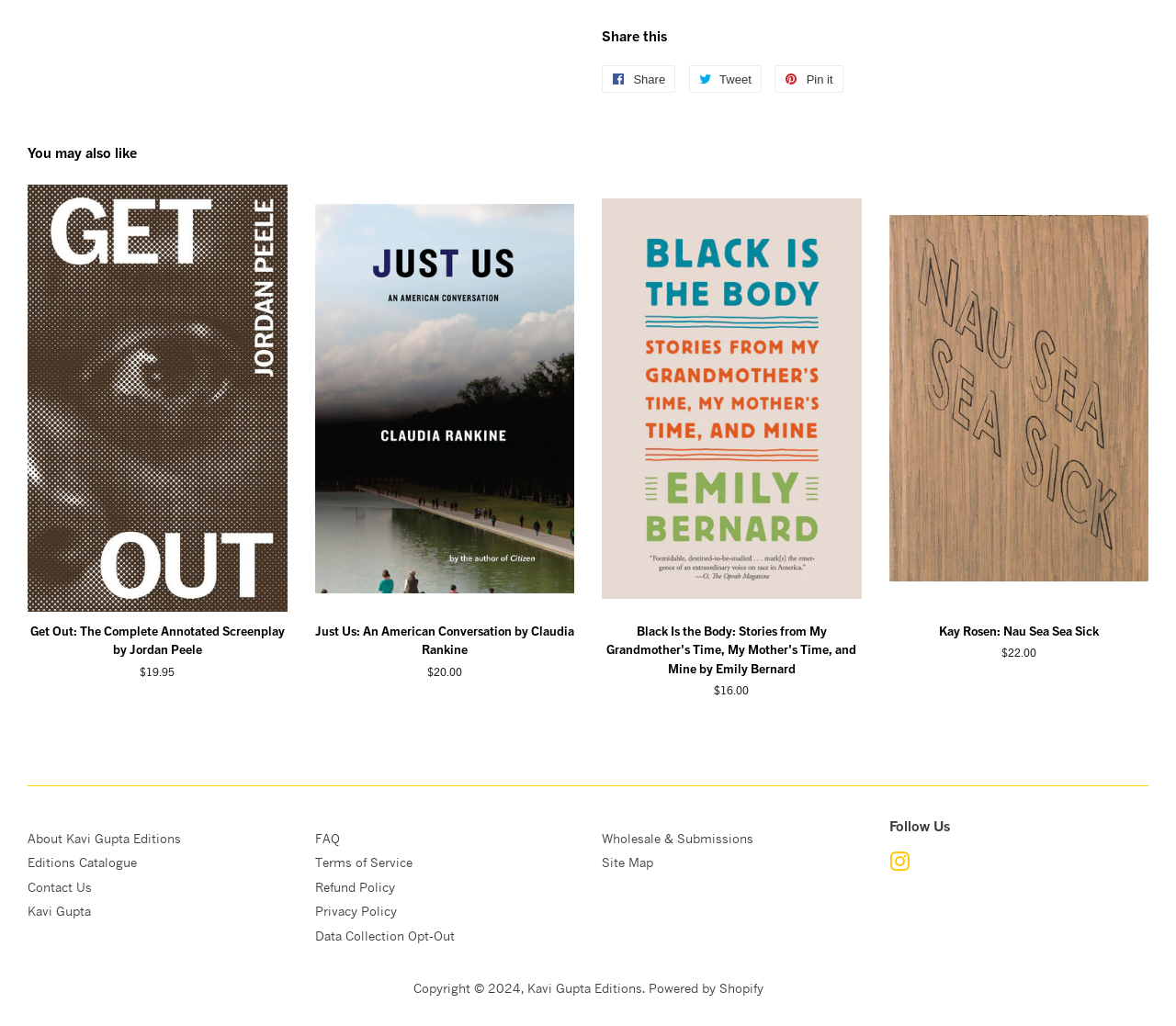From the webpage screenshot, predict the bounding box coordinates (top-left x, top-left y, bottom-right x, bottom-right y) for the UI element described here: Pin it Pin on Pinterest

[0.659, 0.064, 0.717, 0.091]